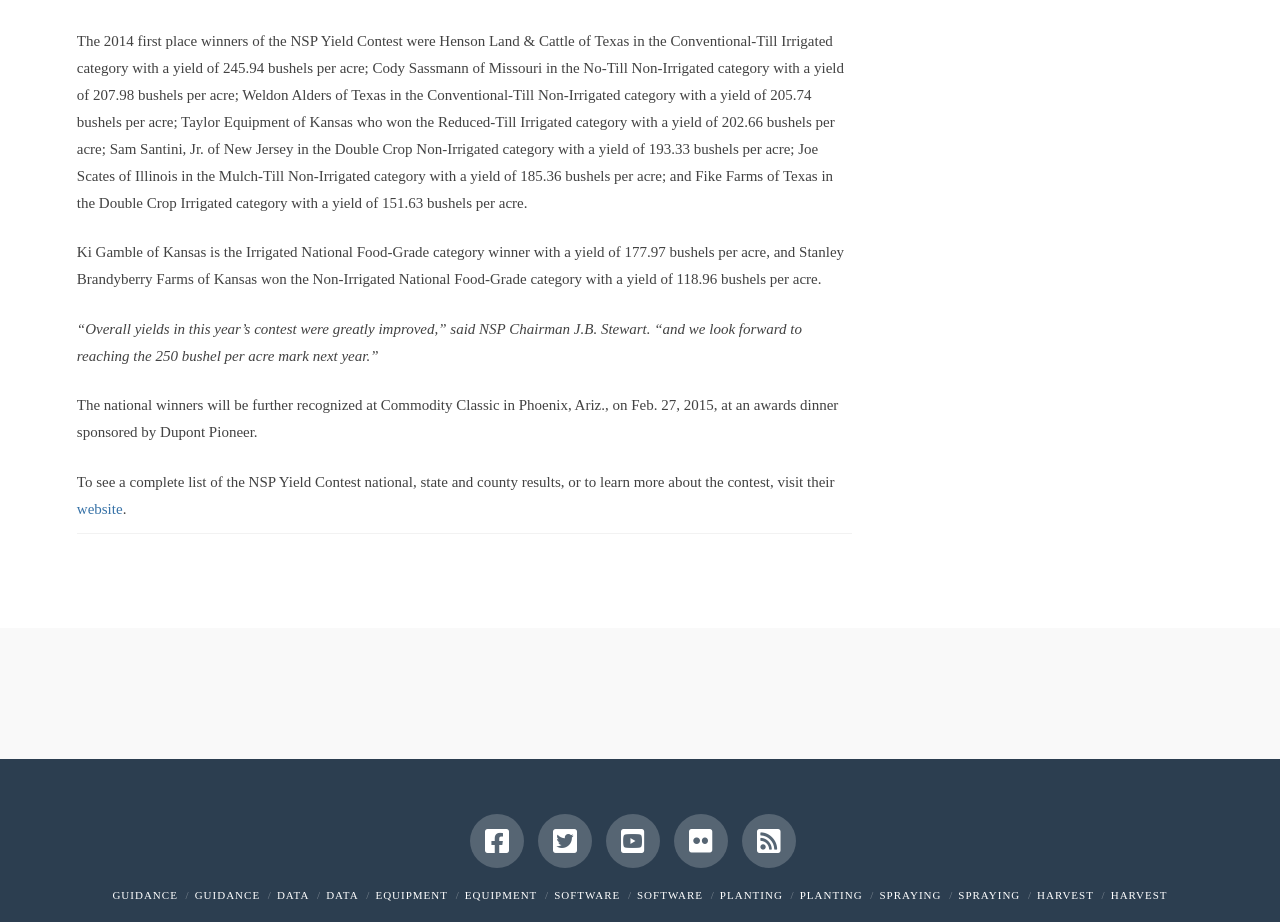Determine the bounding box coordinates of the UI element described below. Use the format (top-left x, top-left y, bottom-right x, bottom-right y) with floating point numbers between 0 and 1: parent_node: AGWIRED title="Back to Top"

[0.008, 0.727, 0.035, 0.765]